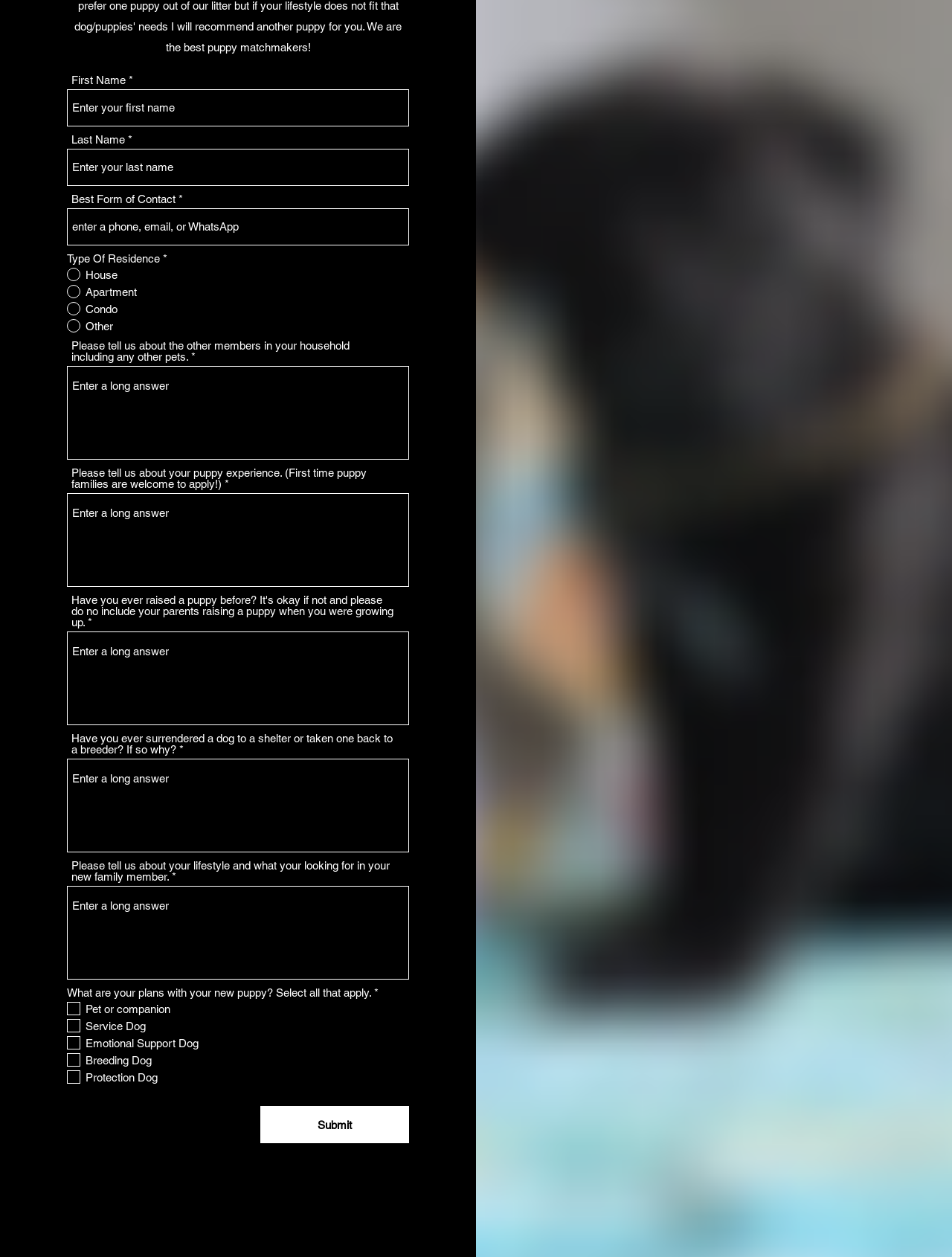What is the purpose of the 'Best Form of Contact' field?
Could you answer the question in a detailed manner, providing as much information as possible?

The purpose of the 'Best Form of Contact' field is to provide contact information, as it is a required field in the form and is likely used by the recipient to get in touch with the person filling out the form.